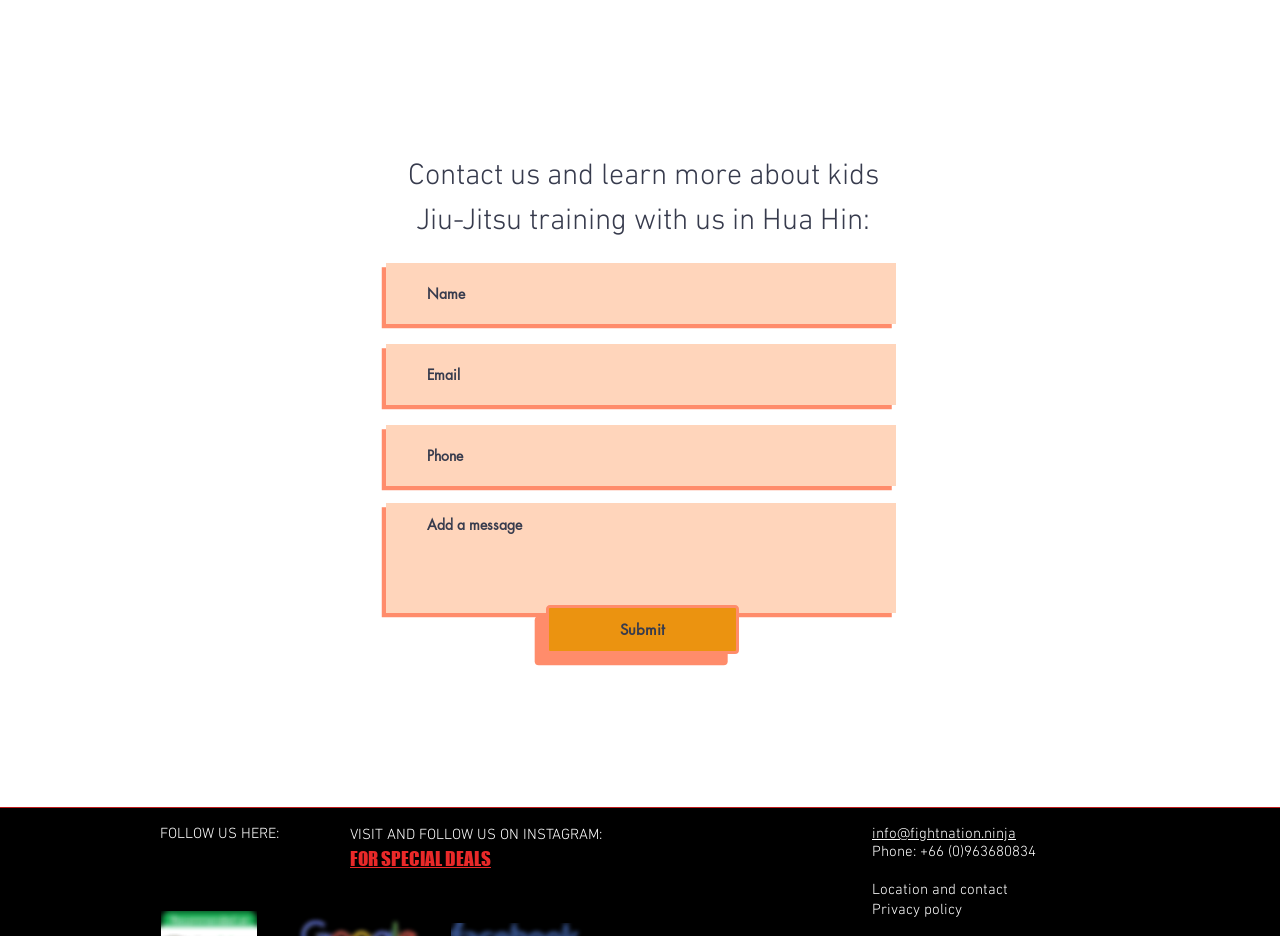Provide the bounding box coordinates of the HTML element described as: "Privacy policy". The bounding box coordinates should be four float numbers between 0 and 1, i.e., [left, top, right, bottom].

[0.681, 0.96, 0.752, 0.98]